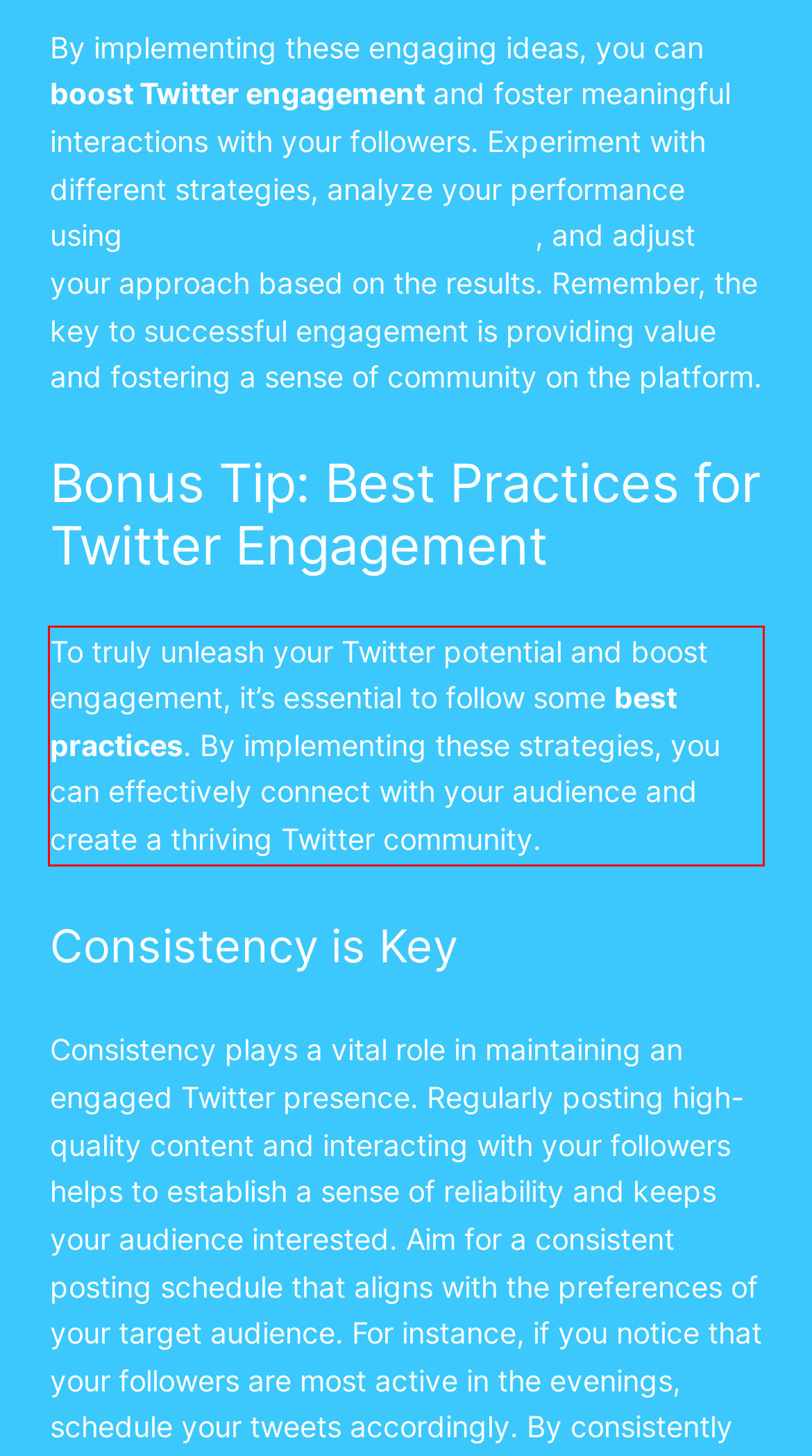Identify the text inside the red bounding box in the provided webpage screenshot and transcribe it.

To truly unleash your Twitter potential and boost engagement, it’s essential to follow some best practices. By implementing these strategies, you can effectively connect with your audience and create a thriving Twitter community.